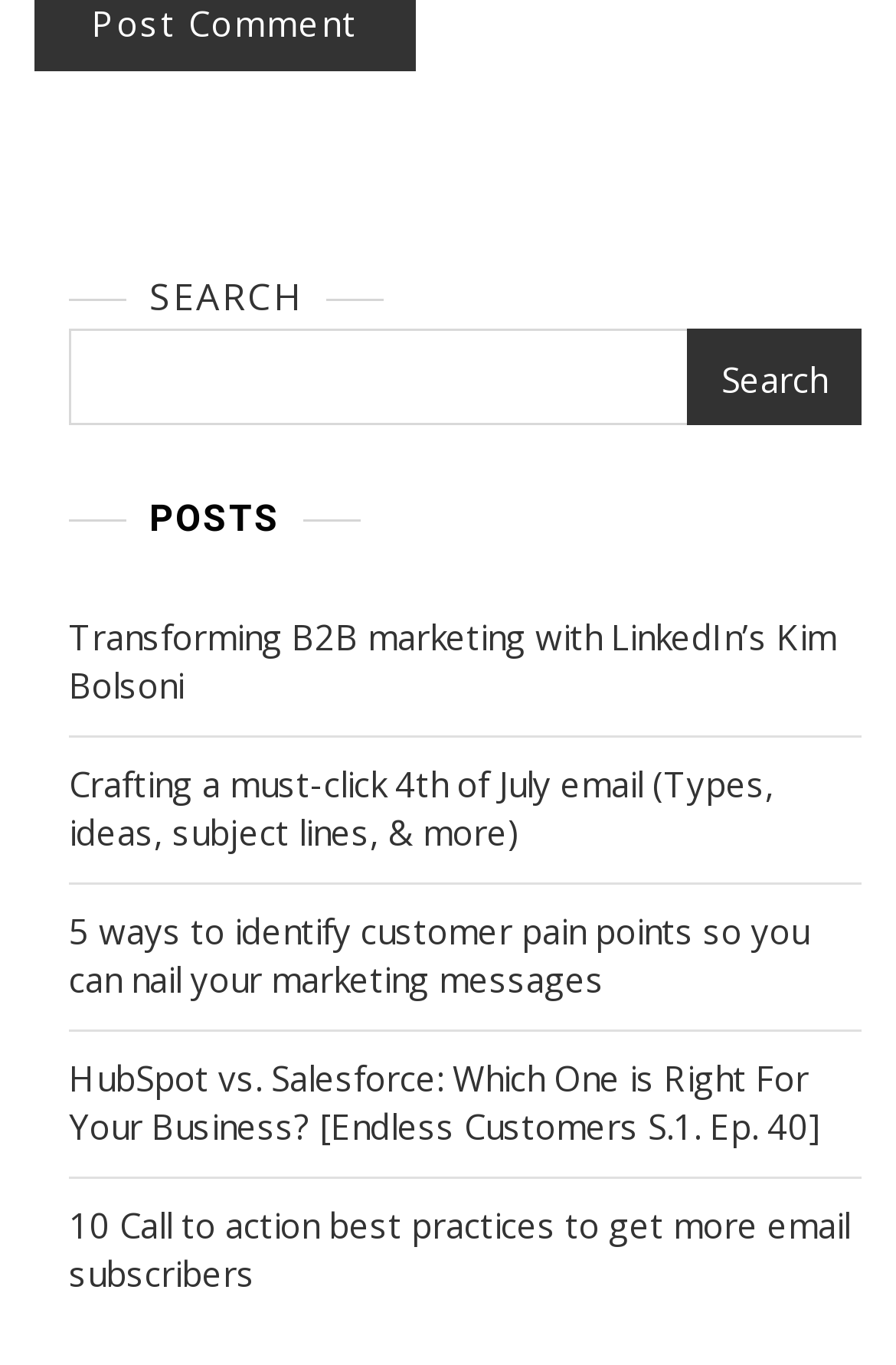Find the bounding box coordinates for the HTML element specified by: "parent_node: Search name="s"".

[0.077, 0.241, 0.962, 0.311]